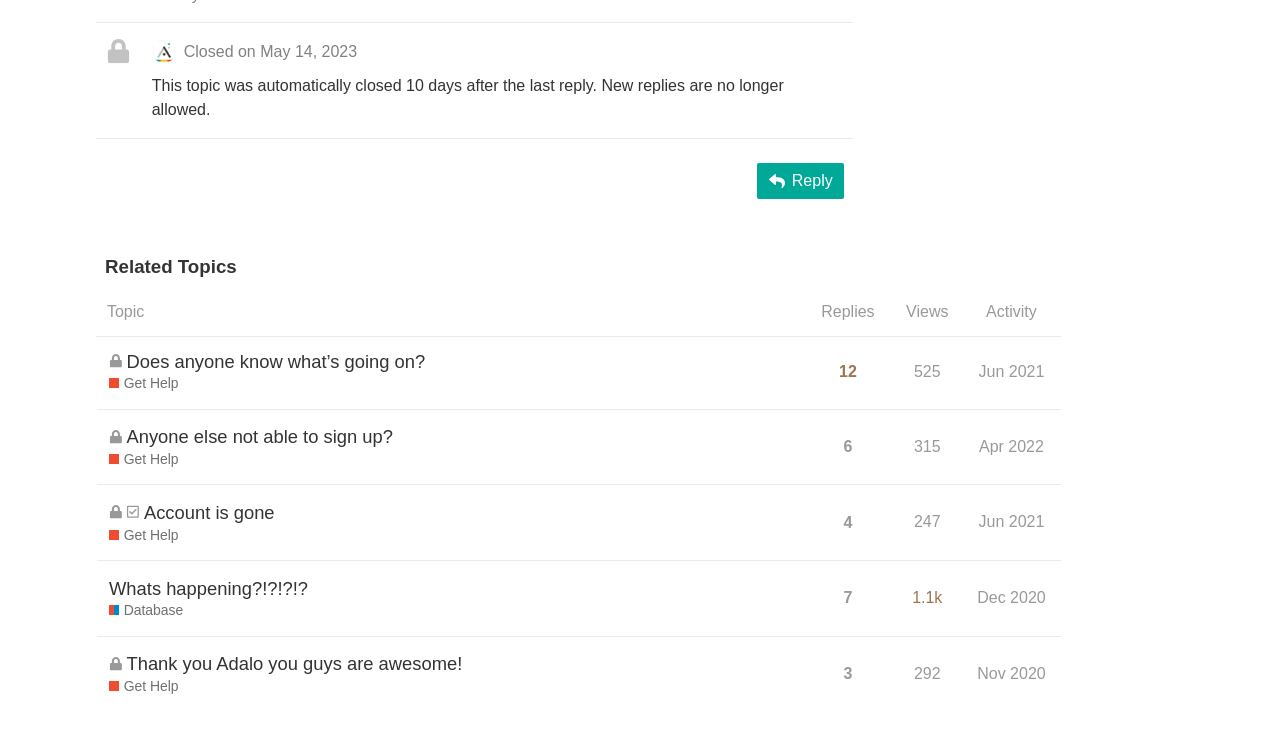Provide the bounding box for the UI element matching this description: "Database".

[0.085, 0.816, 0.143, 0.842]